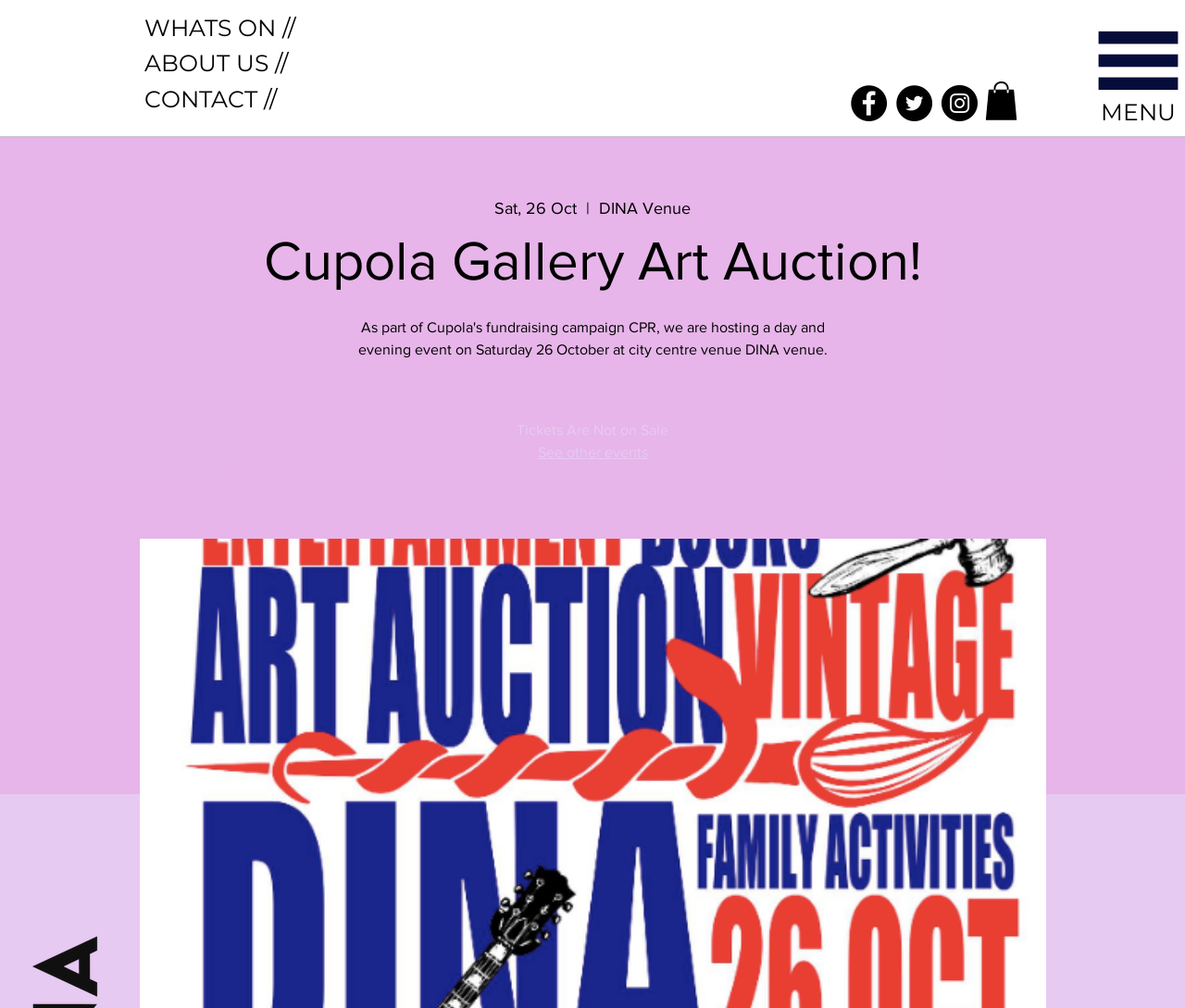Identify the bounding box coordinates of the element to click to follow this instruction: 'View Cupola Gallery Art Auction event details'. Ensure the coordinates are four float values between 0 and 1, provided as [left, top, right, bottom].

[0.171, 0.226, 0.829, 0.292]